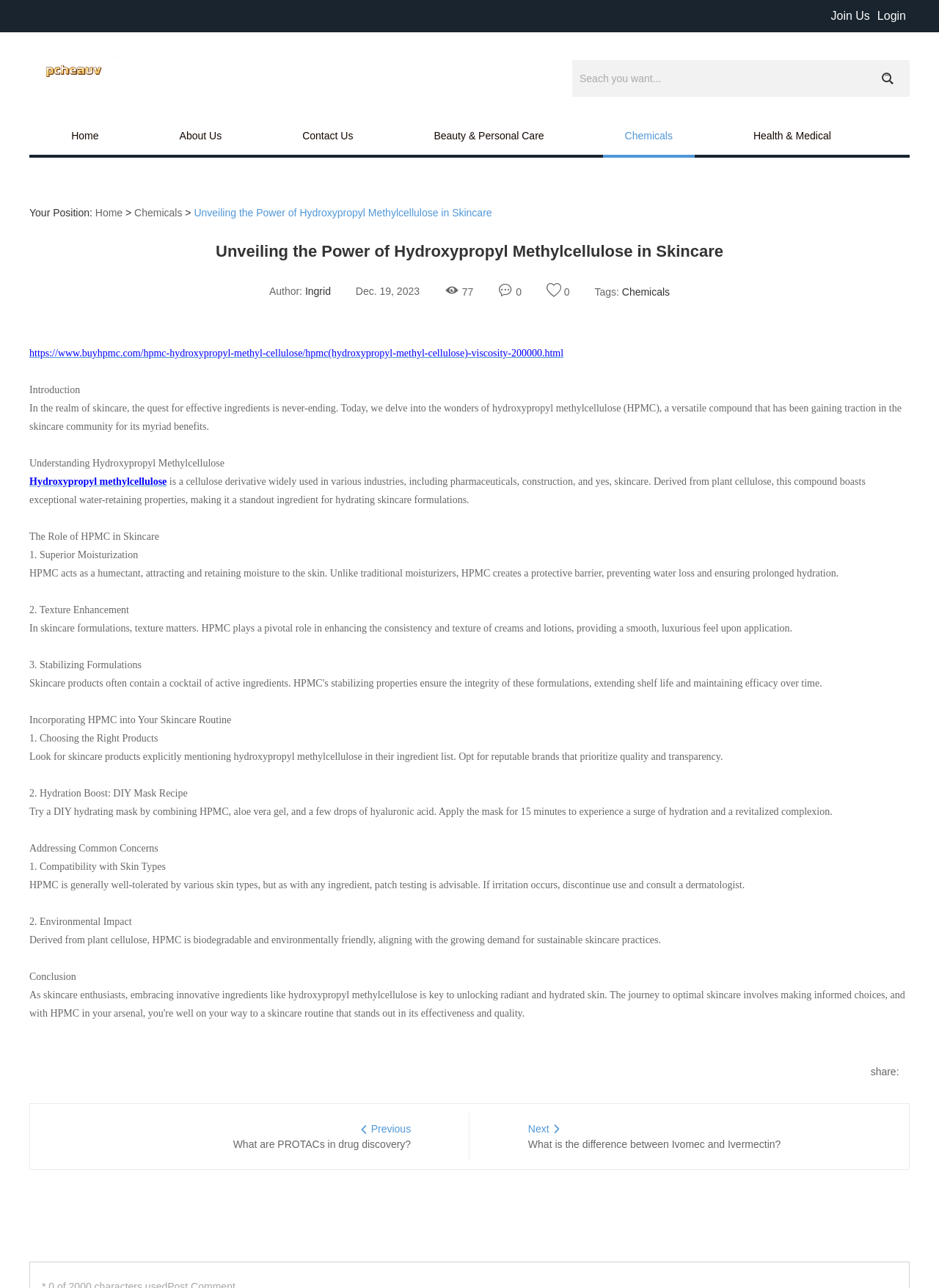Can you determine the bounding box coordinates of the area that needs to be clicked to fulfill the following instruction: "Click the 'Join Us' link"?

[0.885, 0.003, 0.926, 0.022]